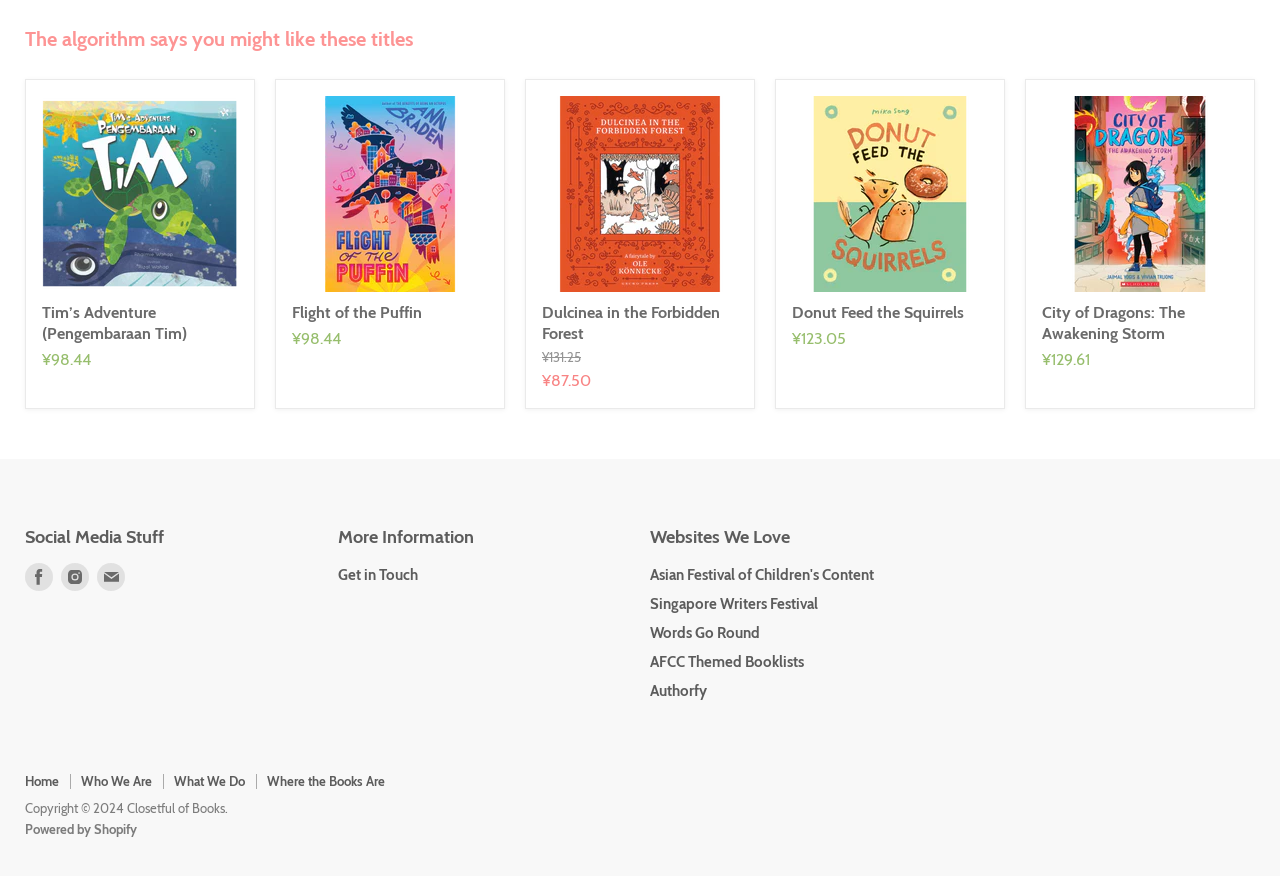Using the information shown in the image, answer the question with as much detail as possible: What is the copyright year mentioned at the bottom of the webpage?

The copyright year mentioned at the bottom of the webpage is 2024, which can be found in the StaticText element with coordinates [0.02, 0.935, 0.178, 0.953] and text 'Copyright © 2024 Closetful of Books'.